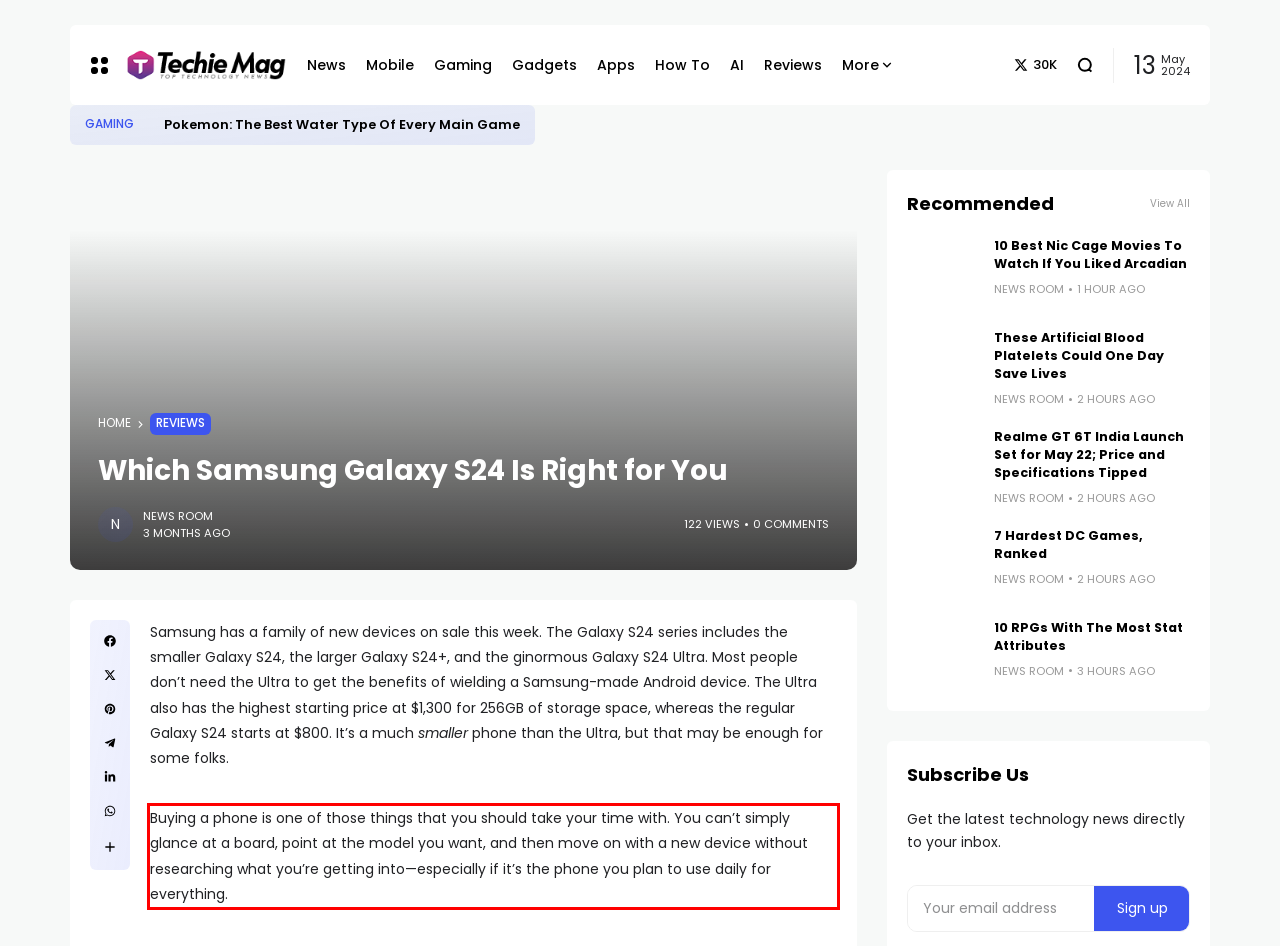You are provided with a screenshot of a webpage containing a red bounding box. Please extract the text enclosed by this red bounding box.

Buying a phone is one of those things that you should take your time with. You can’t simply glance at a board, point at the model you want, and then move on with a new device without researching what you’re getting into—especially if it’s the phone you plan to use daily for everything.